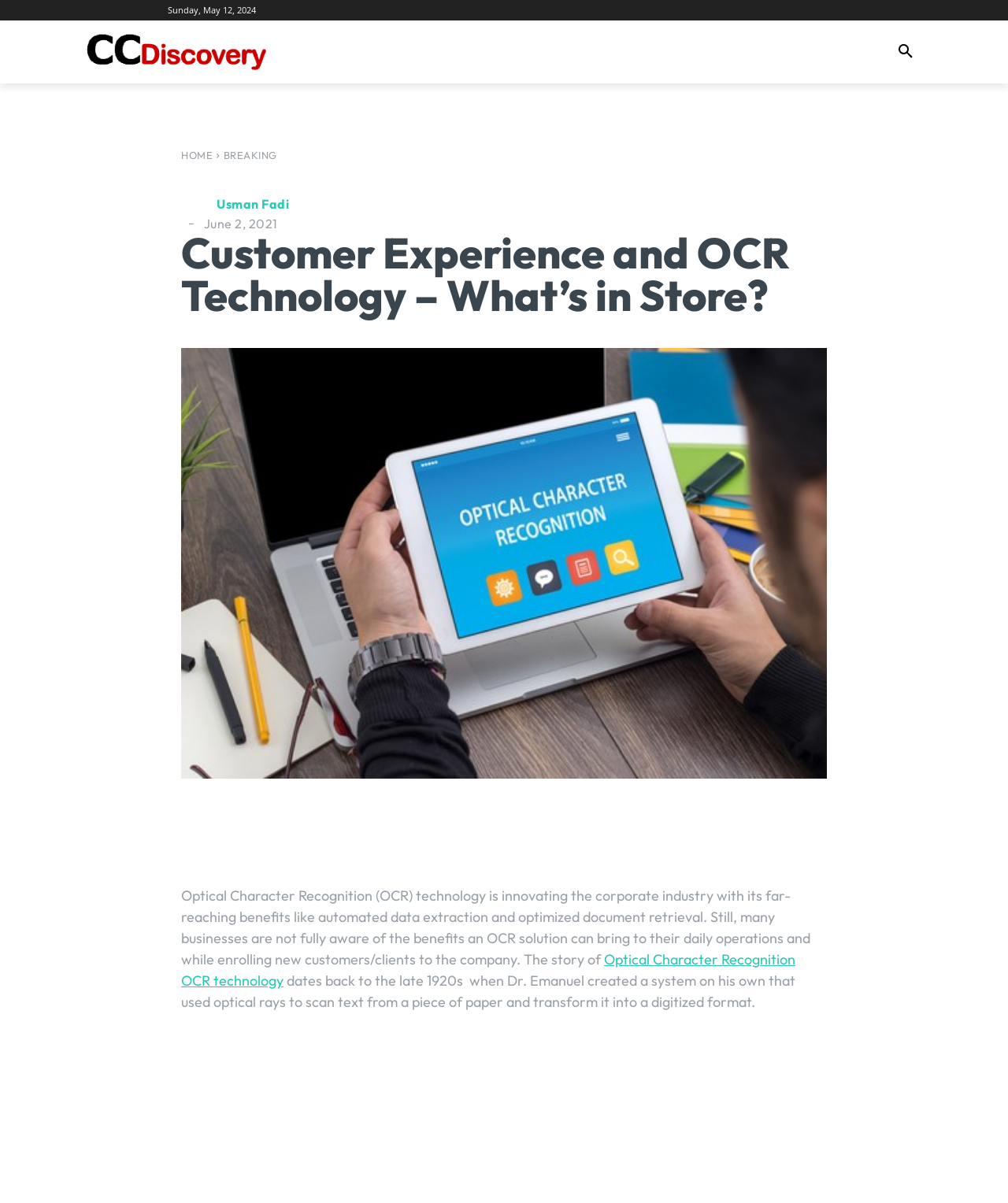Give a comprehensive overview of the webpage, including key elements.

The webpage is about OCR (Optical Character Recognition) technology and its impact on customer experience. At the top left, there is a logo and a date "Sunday, May 12, 2024". Below the logo, there are several links to different categories, including "HEALTH", "BUSINESS", "ENTERTAINMENT", "SPORTS", "GAMES", and "MORE". 

To the right of these links, there is a search button. Below the search button, there are more links, including "HOME", "BREAKING", and "Usman Fadi", which has an associated image. There is also a time element showing "June 2, 2021". 

The main content of the webpage is headed by "Customer Experience and OCR Technology – What’s in Store?", which is followed by an image related to Optical Character Recognition. The main text discusses how OCR technology is innovating the corporate industry with its benefits like automated data extraction and optimized document retrieval. 

At the bottom of the page, there are social media links to Facebook, Twitter, Pinterest, Linkedin, and another unknown platform. There is also a "SHARE" button.